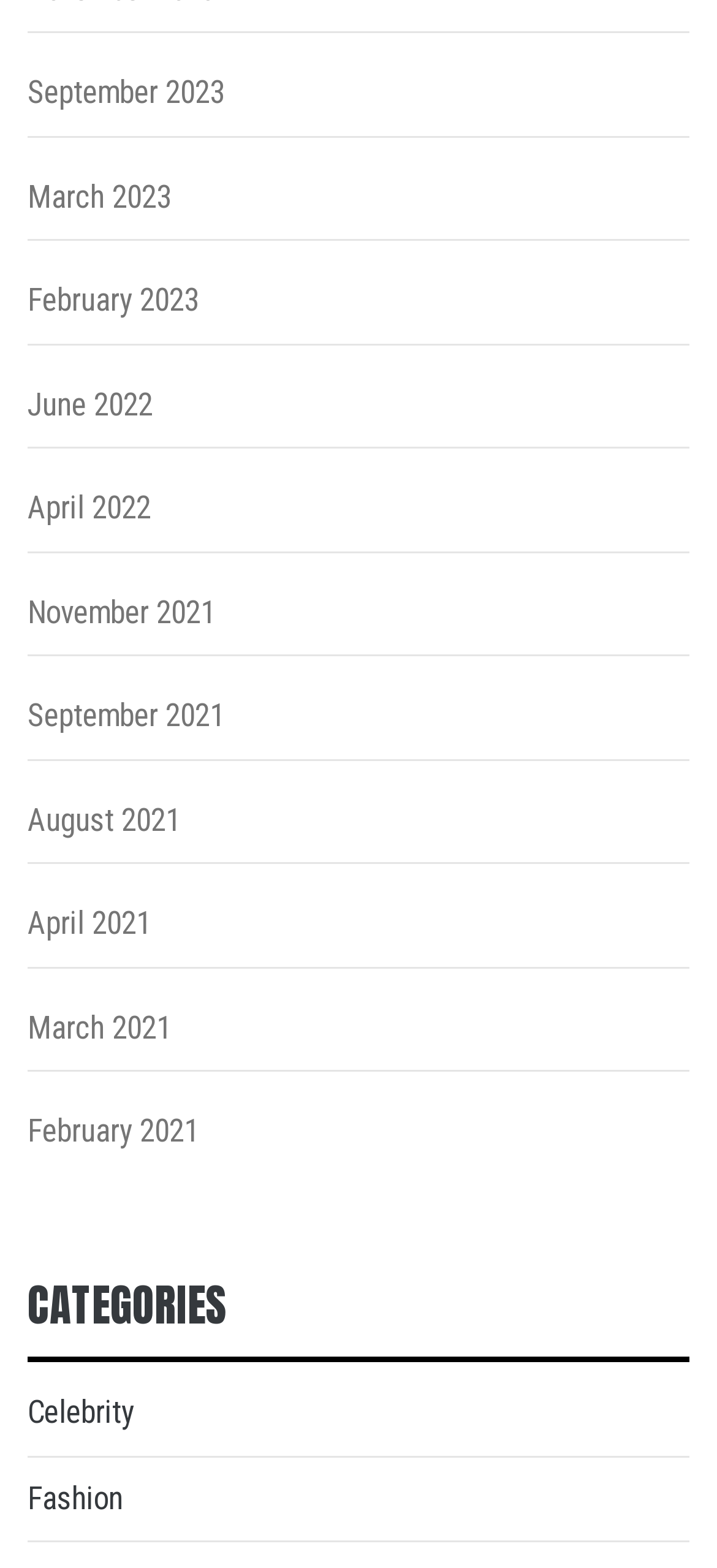Can you pinpoint the bounding box coordinates for the clickable element required for this instruction: "check CATEGORIES"? The coordinates should be four float numbers between 0 and 1, i.e., [left, top, right, bottom].

[0.038, 0.817, 0.962, 0.869]